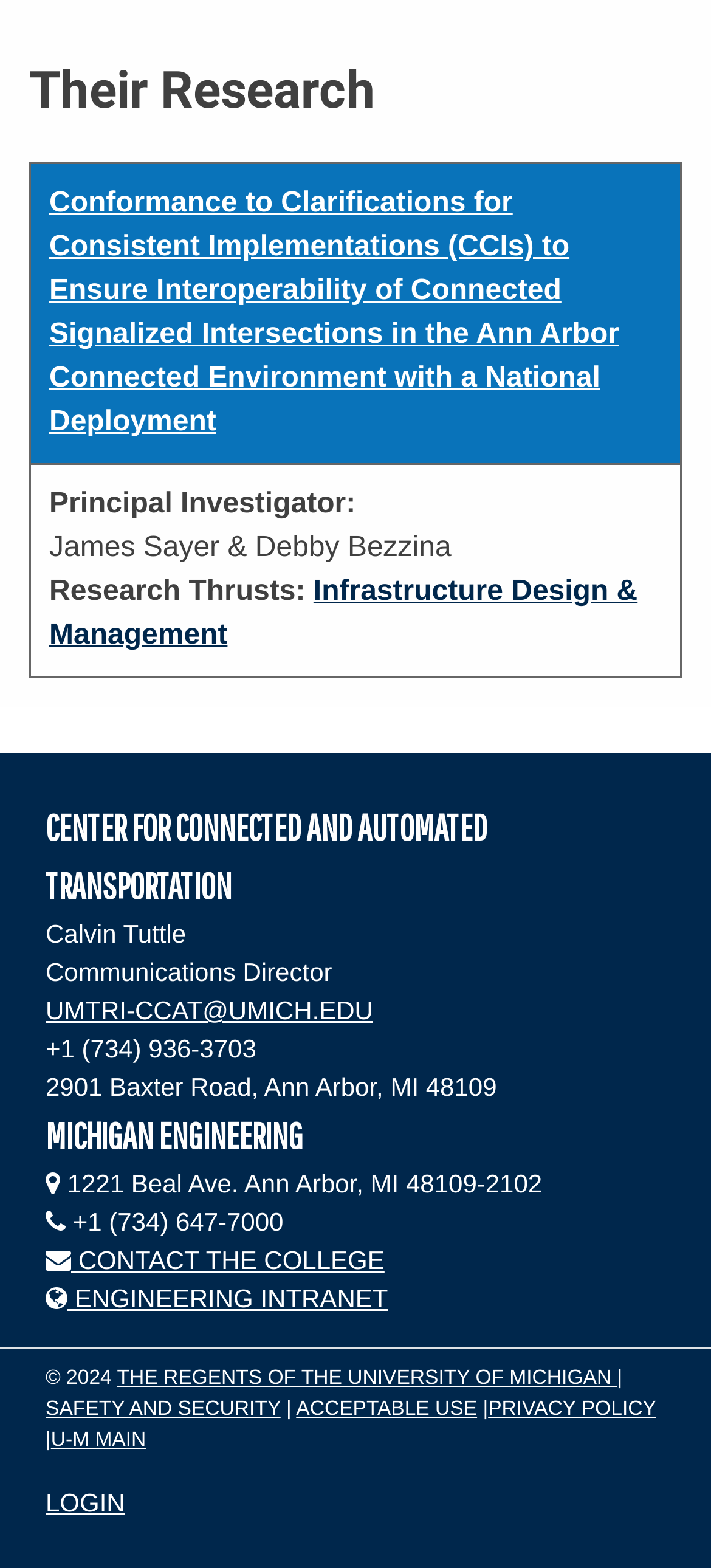Please find the bounding box coordinates of the clickable region needed to complete the following instruction: "Contact the college". The bounding box coordinates must consist of four float numbers between 0 and 1, i.e., [left, top, right, bottom].

[0.064, 0.794, 0.541, 0.813]